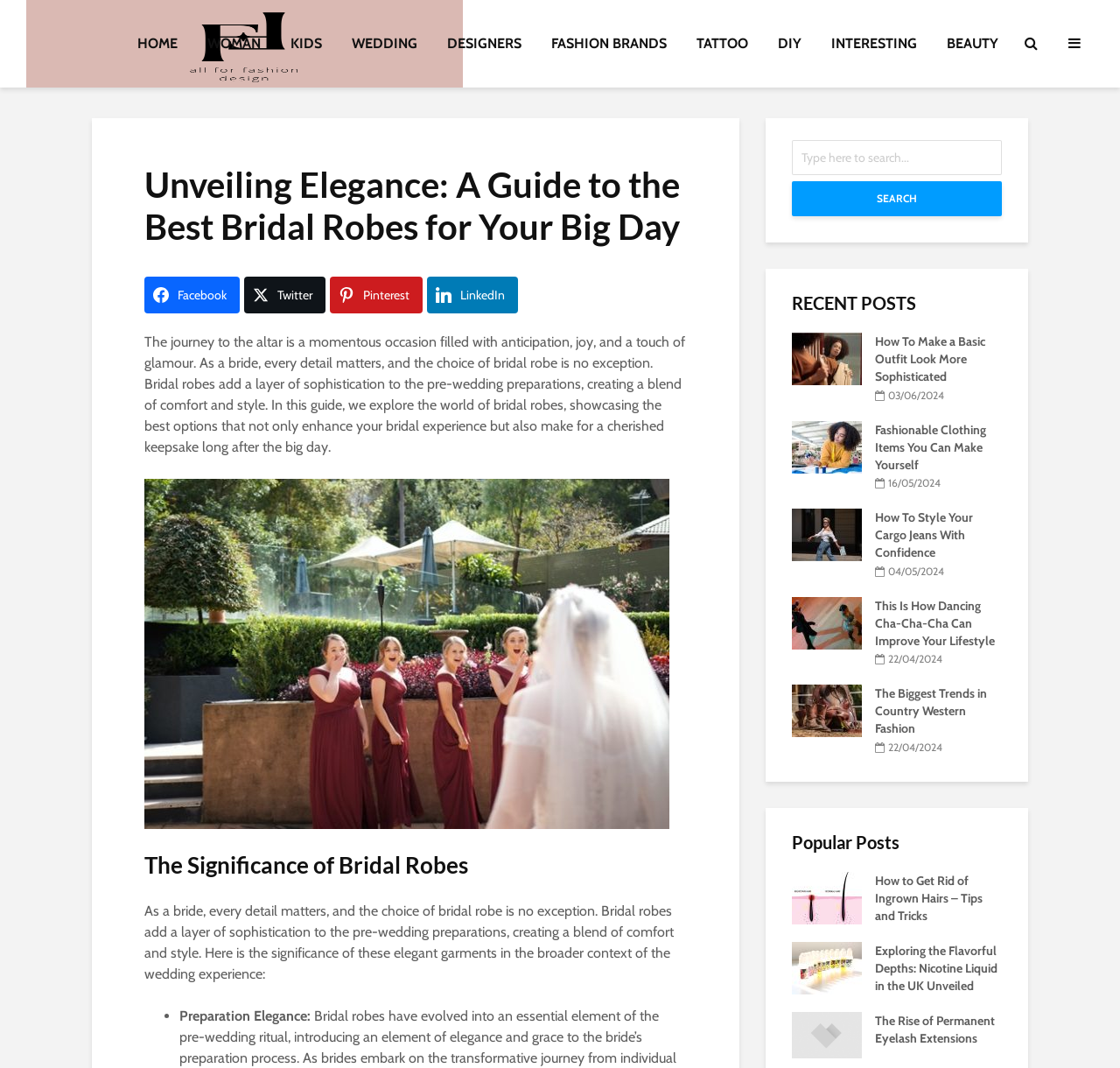What is the category of the link 'How To Make a Basic Outfit Look More Sophisticated'?
Look at the image and respond with a one-word or short-phrase answer.

Fashion